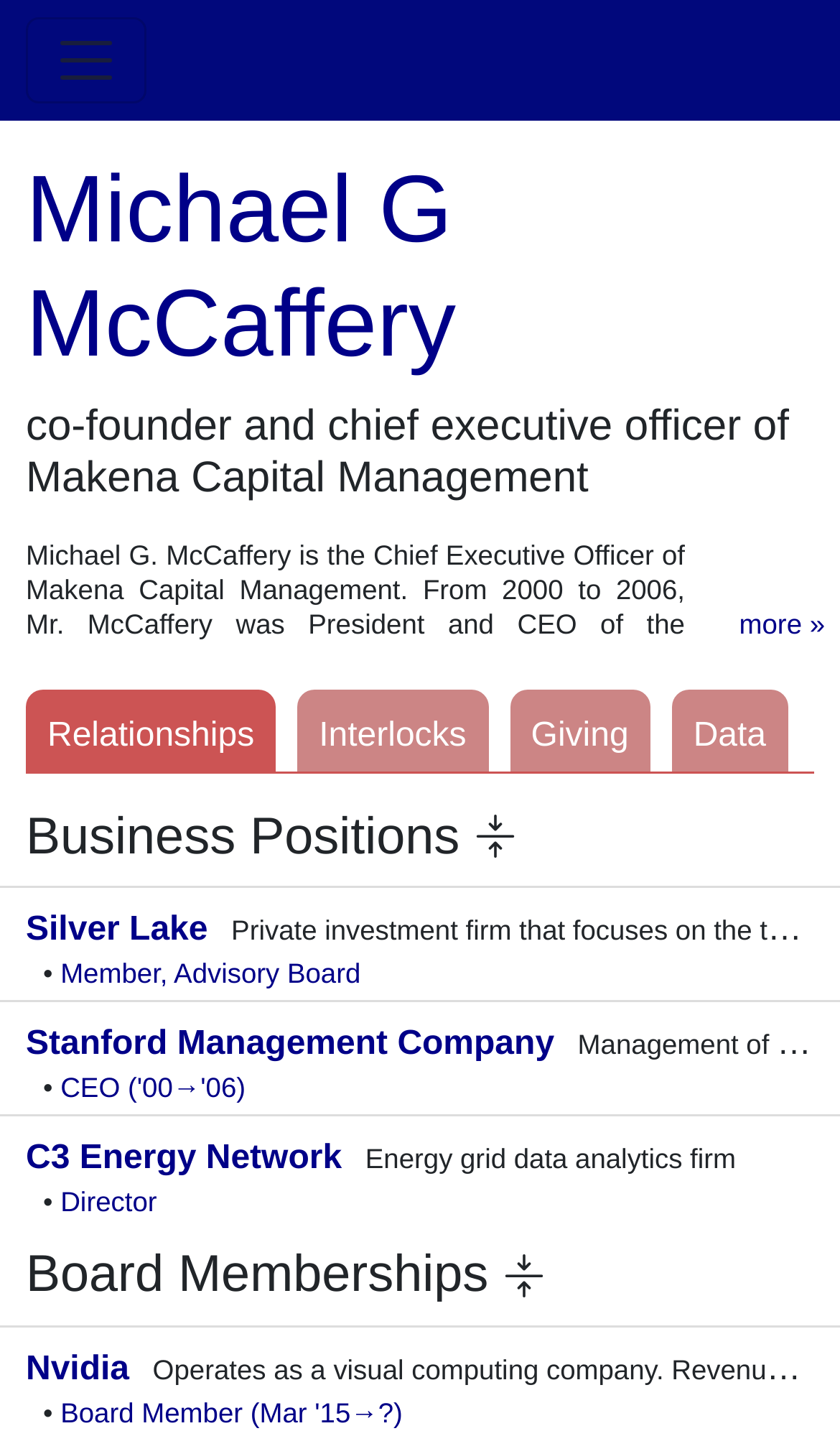Based on the element description C3 Energy Network, identify the bounding box coordinates for the UI element. The coordinates should be in the format (top-left x, top-left y, bottom-right x, bottom-right y) and within the 0 to 1 range.

[0.031, 0.797, 0.407, 0.823]